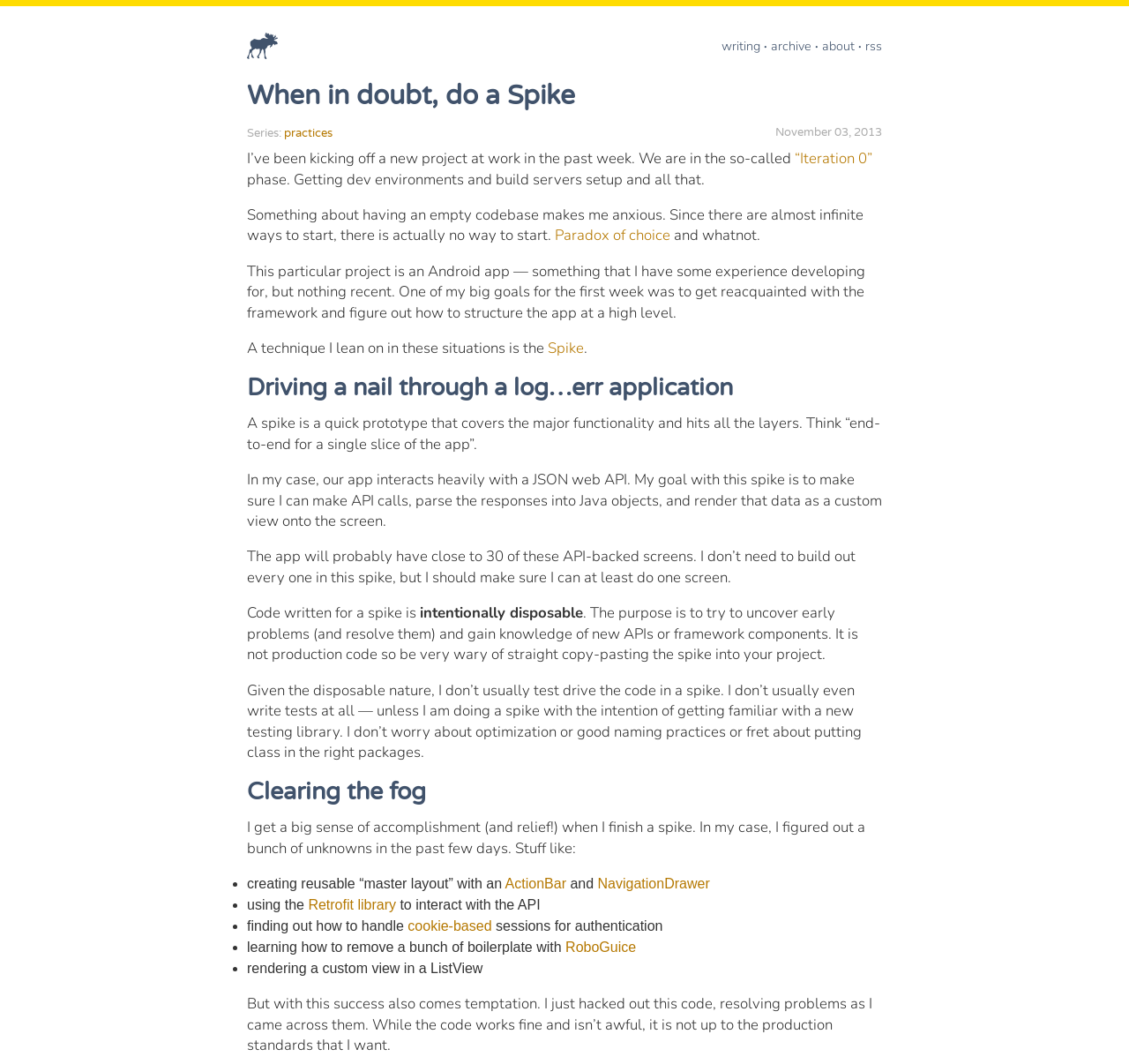What is the author's feeling when finishing a spike?
Please provide a single word or phrase answer based on the image.

Sense of accomplishment